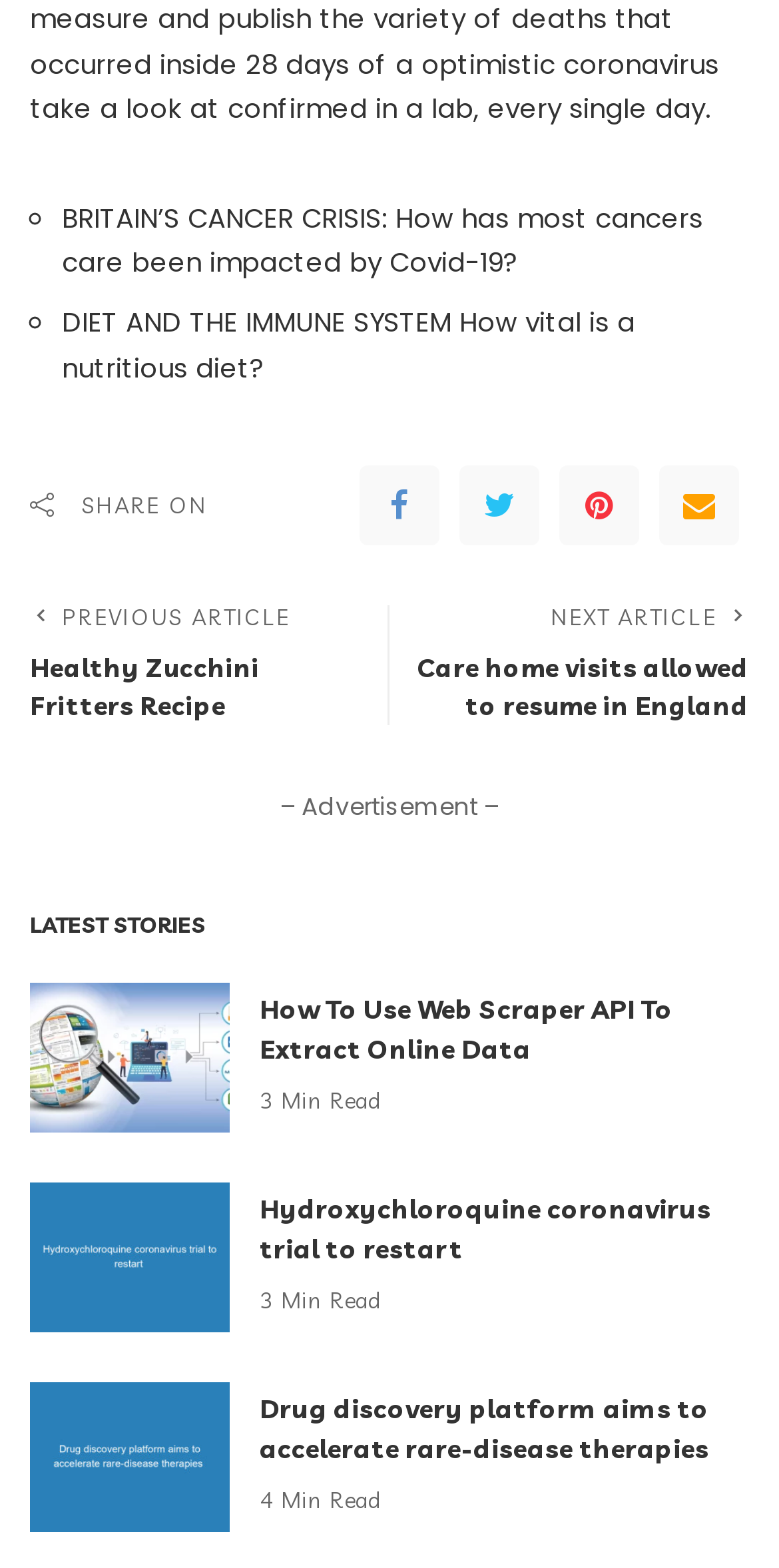What is the function of the social media links?
Carefully analyze the image and provide a thorough answer to the question.

The social media links, such as 'b', 'd', and 'P', are used to share the article on various social media platforms.